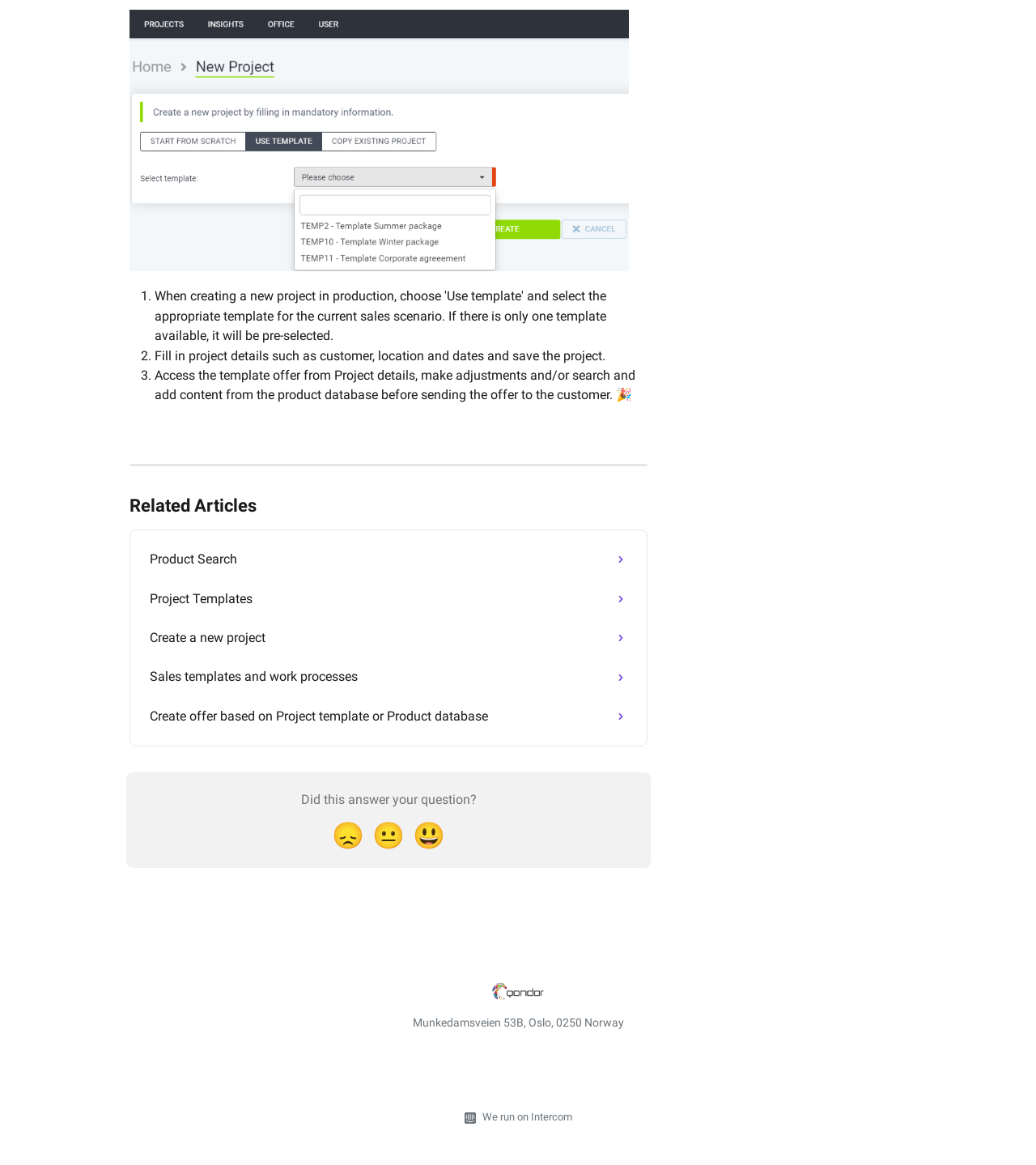What is the first step in creating a project?
Please answer the question as detailed as possible based on the image.

According to the webpage, the first step in creating a project is to fill in project details such as customer, location, and dates, and then save the project. This information is provided in the StaticText element with the text 'Fill in project details such as customer, location and dates and save the project.'